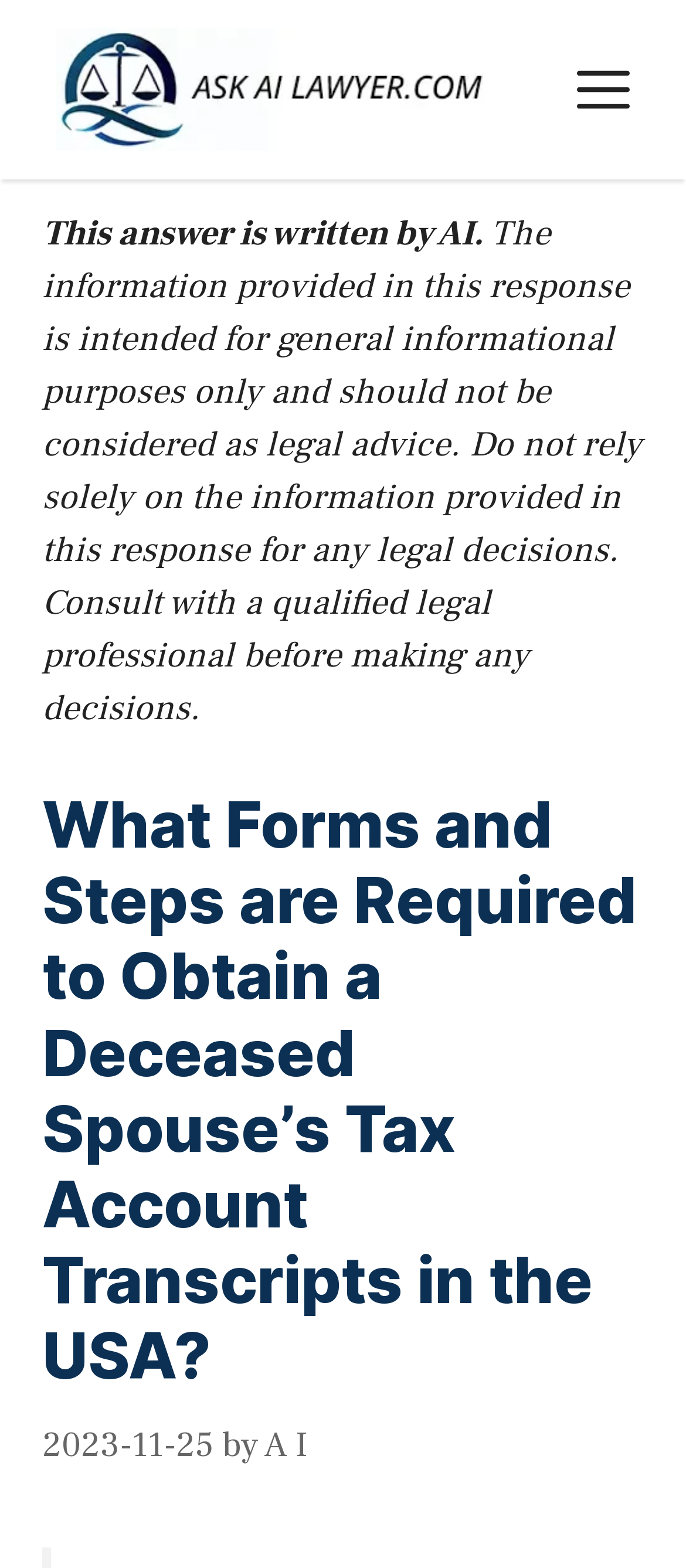Who is the author of the article?
Answer the question with a single word or phrase, referring to the image.

A I